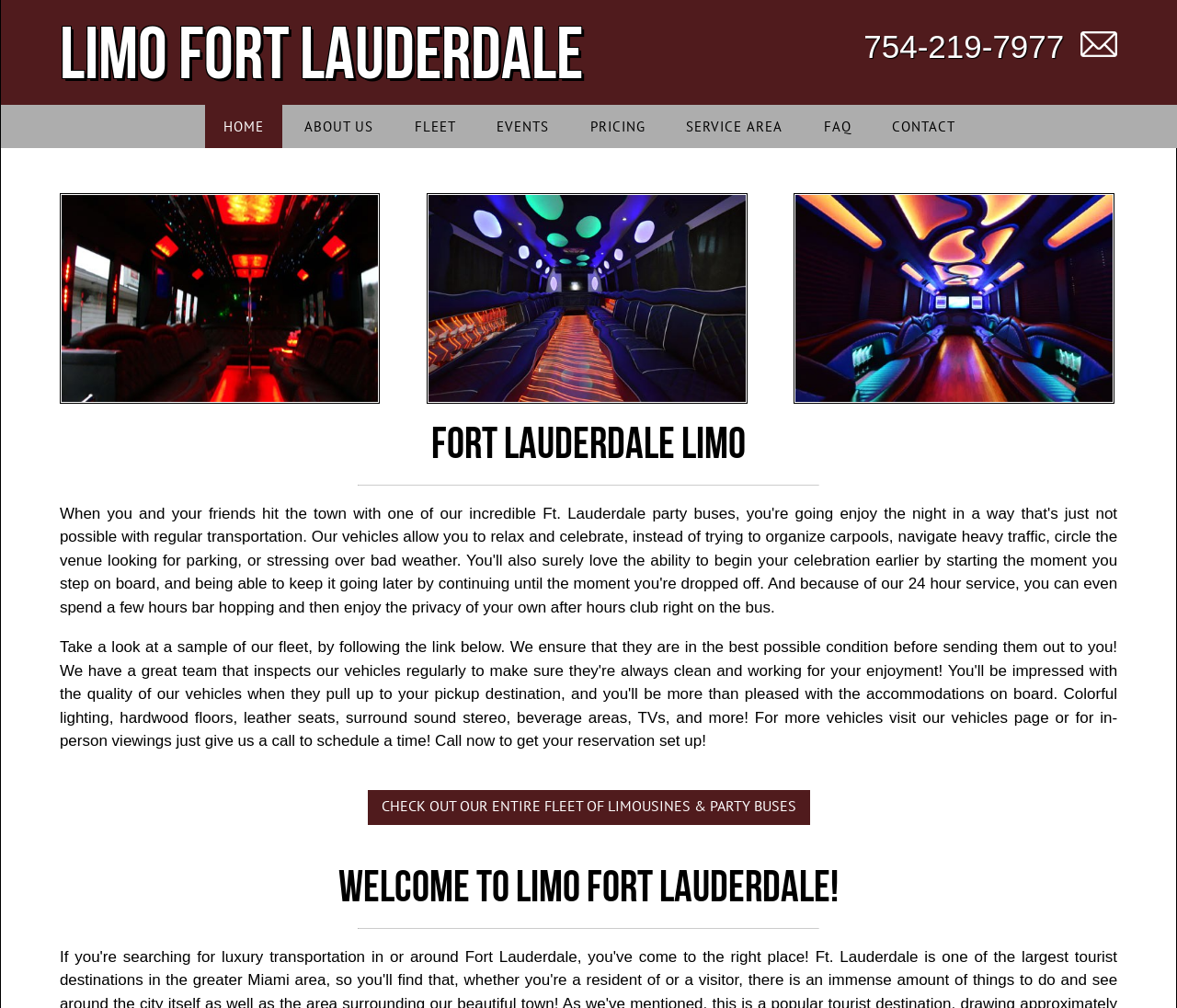What is the main service offered by the company?
Using the visual information, answer the question in a single word or phrase.

Limo rentals